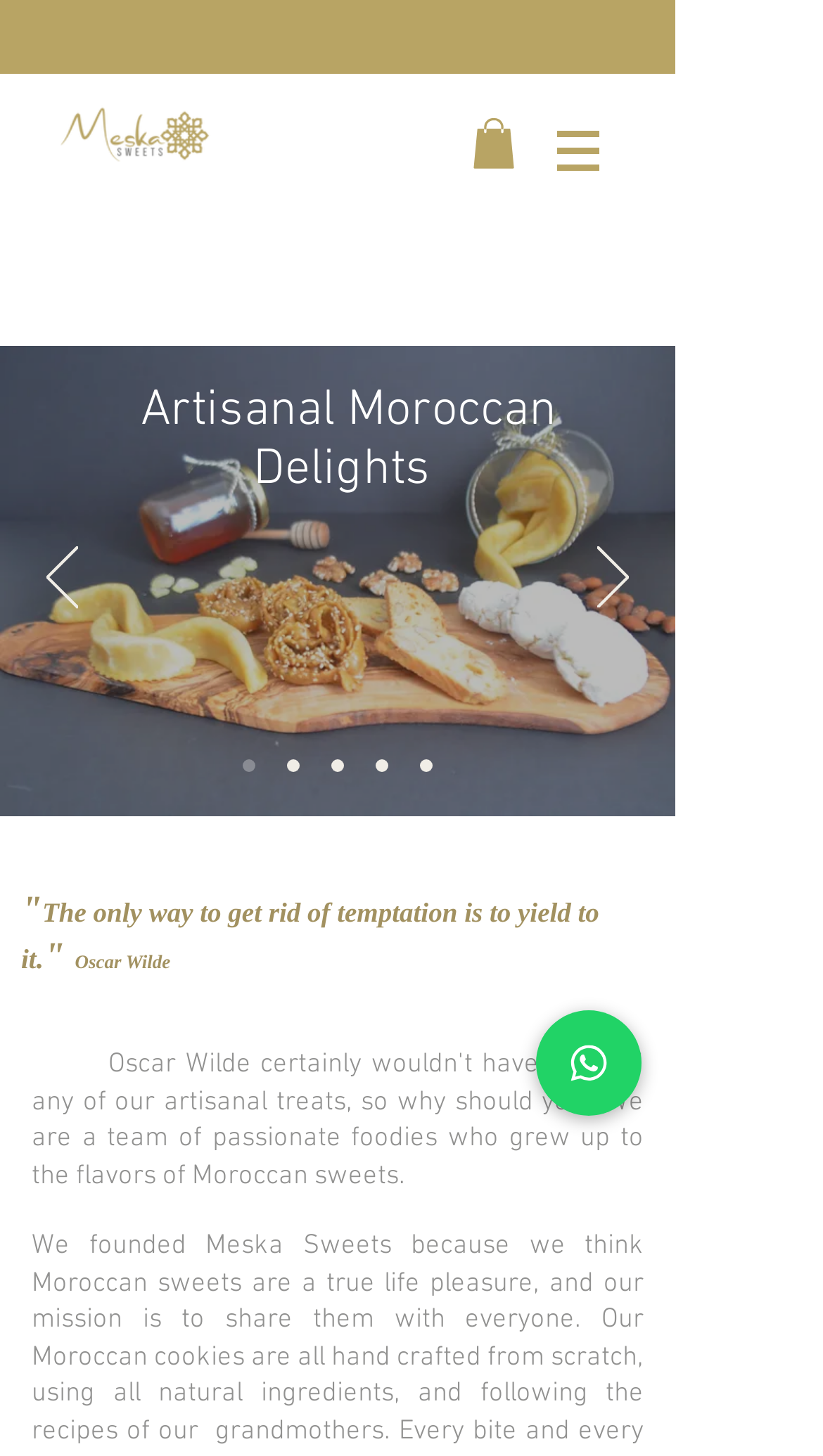Please identify the bounding box coordinates of the element's region that I should click in order to complete the following instruction: "Read the quote by Oscar Wilde". The bounding box coordinates consist of four float numbers between 0 and 1, i.e., [left, top, right, bottom].

[0.026, 0.61, 0.782, 0.674]